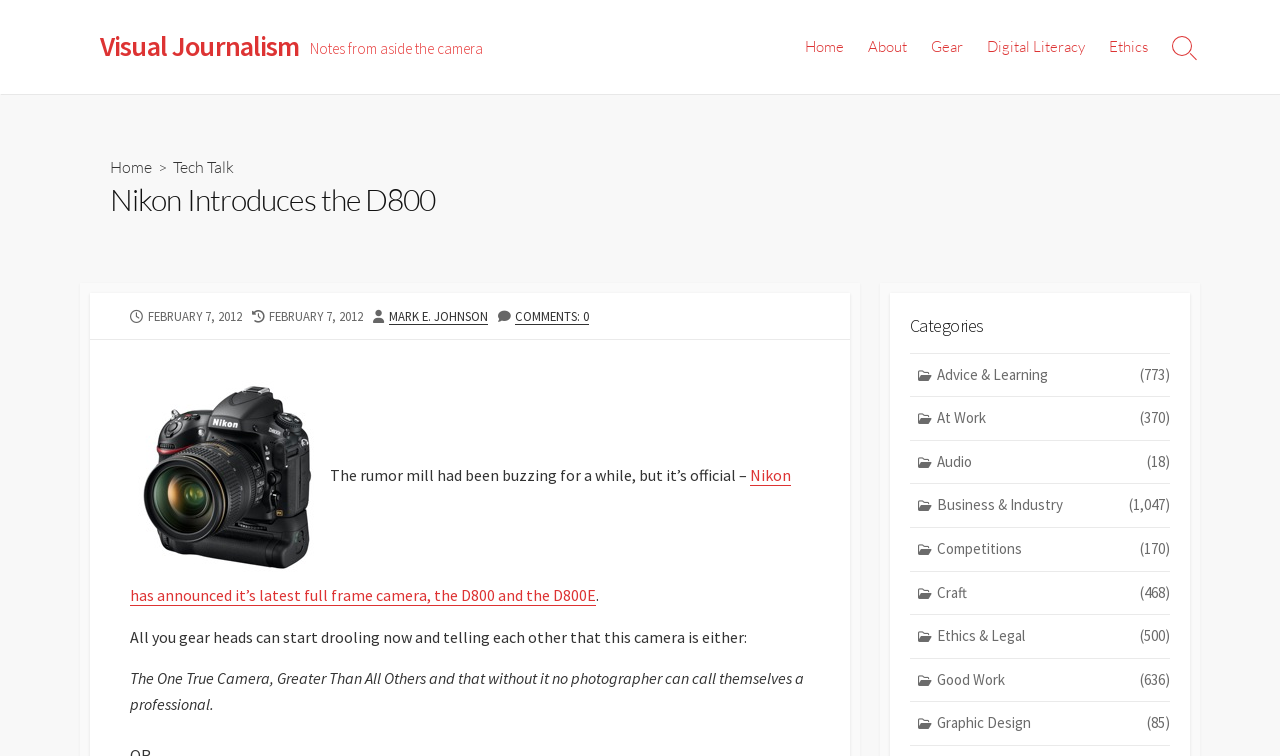Locate the bounding box coordinates of the region to be clicked to comply with the following instruction: "Toggle the search bar". The coordinates must be four float numbers between 0 and 1, in the form [left, top, right, bottom].

[0.906, 0.0, 0.945, 0.124]